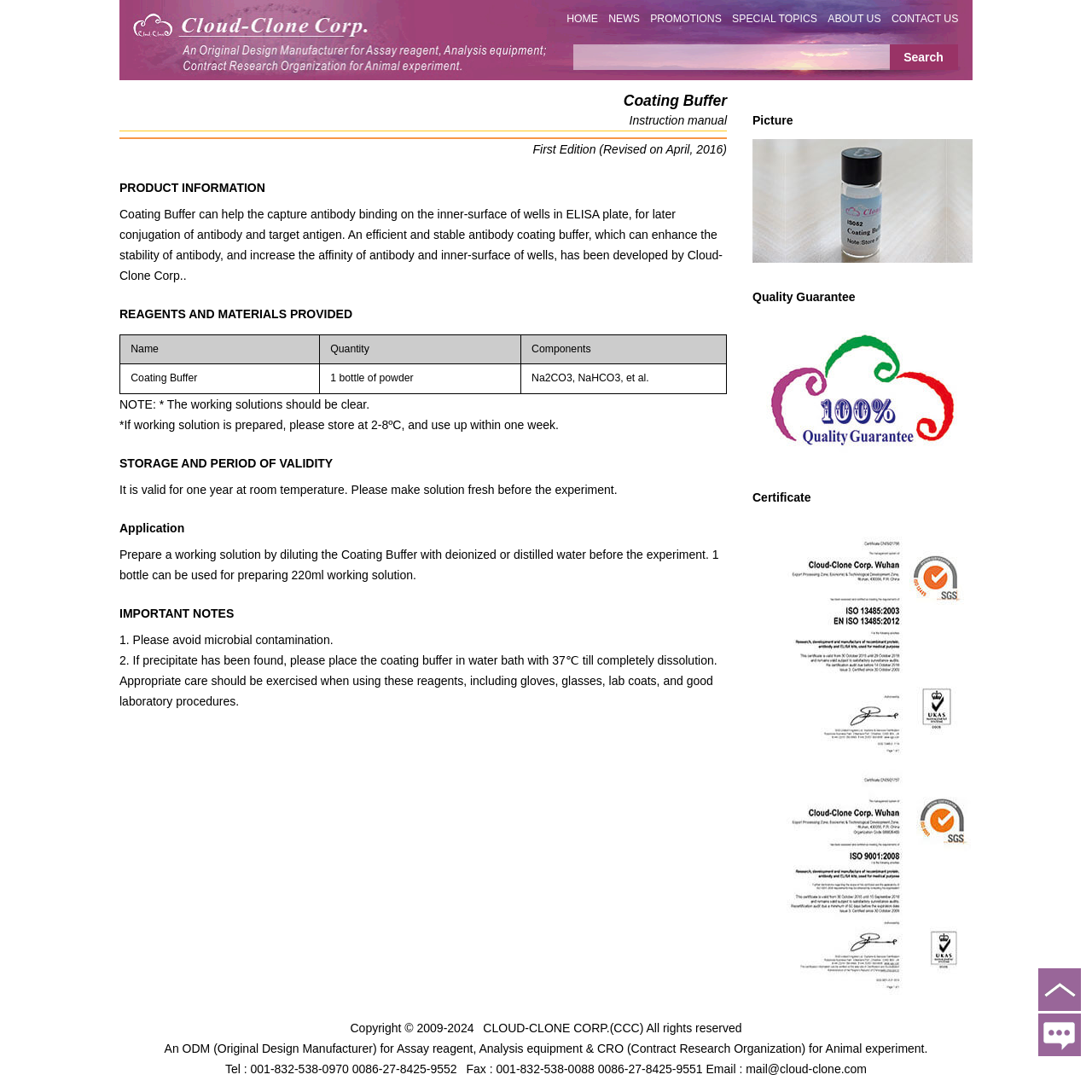What is the purpose of Coating Buffer?
Using the image, elaborate on the answer with as much detail as possible.

According to the product information, Coating Buffer can help the capture antibody binding on the inner-surface of wells in ELISA plate, and it can enhance the stability of antibody.